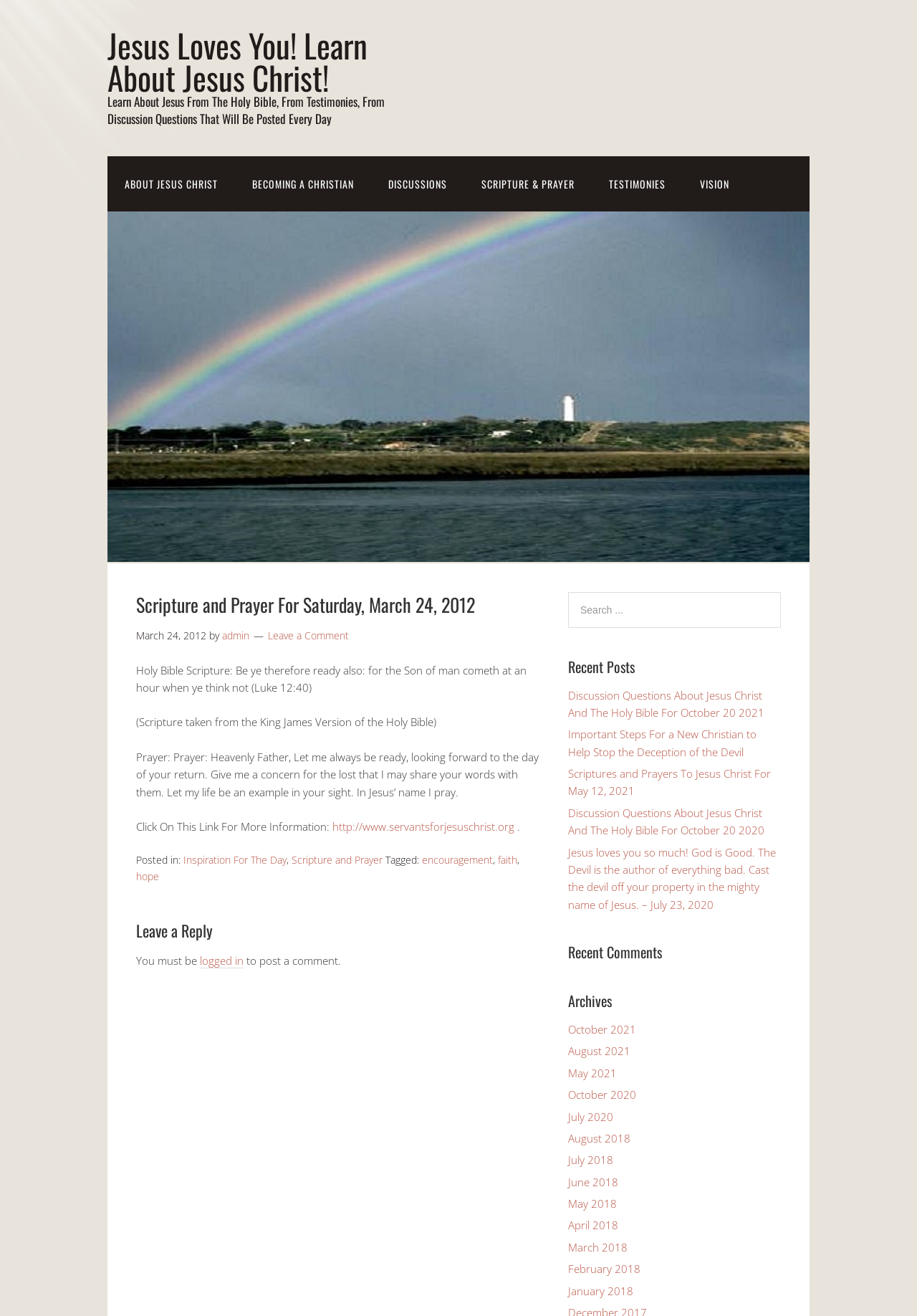How many links are there in the 'Recent Posts' section?
Craft a detailed and extensive response to the question.

I counted the links in the 'Recent Posts' section, which starts with the heading 'Recent Posts' and found 5 links: 'Discussion Questions About Jesus Christ And The Holy Bible For October 20 2021', 'Important Steps For a New Christian to Help Stop the Deception of the Devil', 'Scriptures and Prayers To Jesus Christ For May 12, 2021', 'Discussion Questions About Jesus Christ And The Holy Bible For October 20 2020', and 'Jesus loves you so much! God is Good. The Devil is the author of everything bad. Cast the devil off your property in the mighty name of Jesus. – July 23, 2020'.